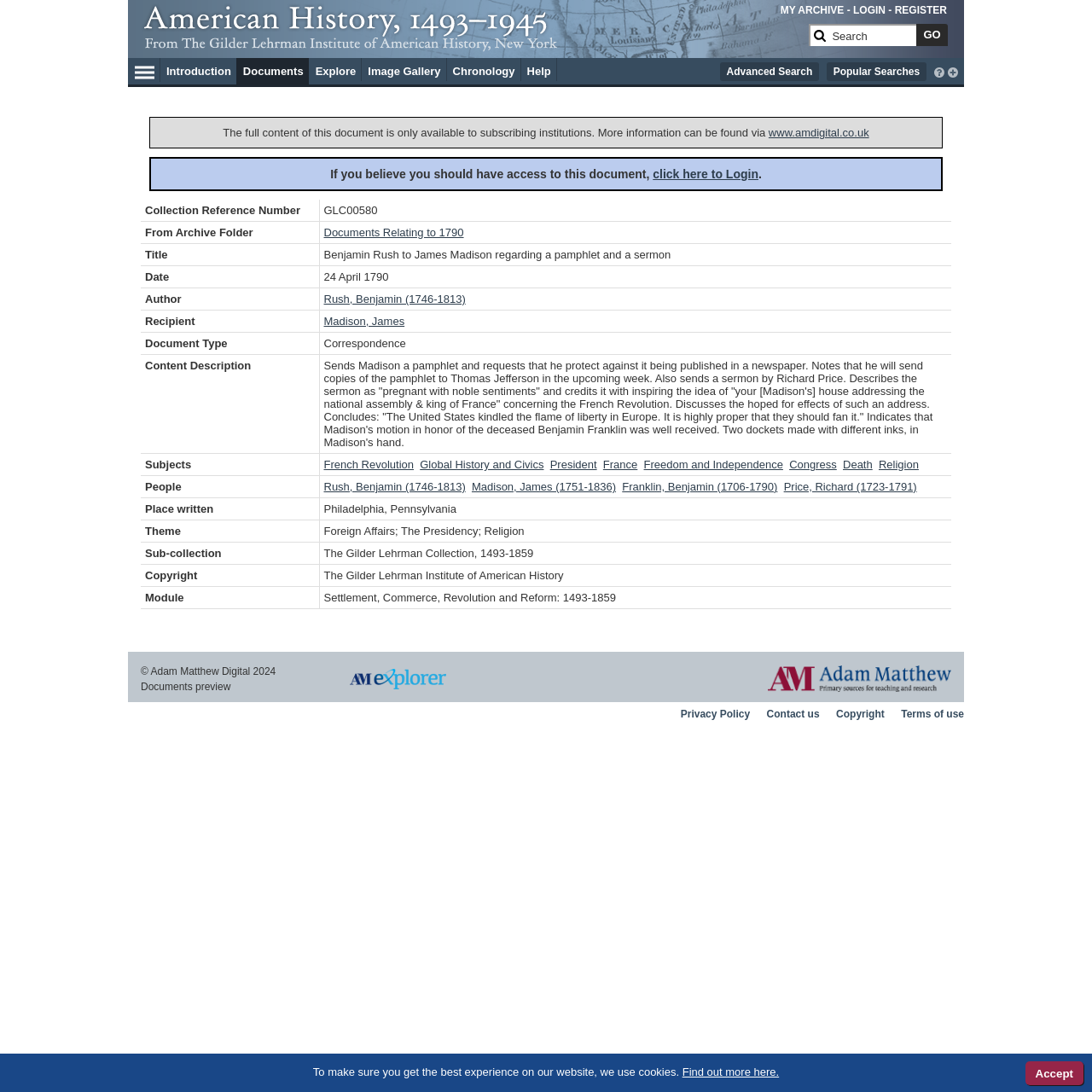Locate the bounding box coordinates of the clickable area needed to fulfill the instruction: "login".

[0.781, 0.004, 0.811, 0.015]